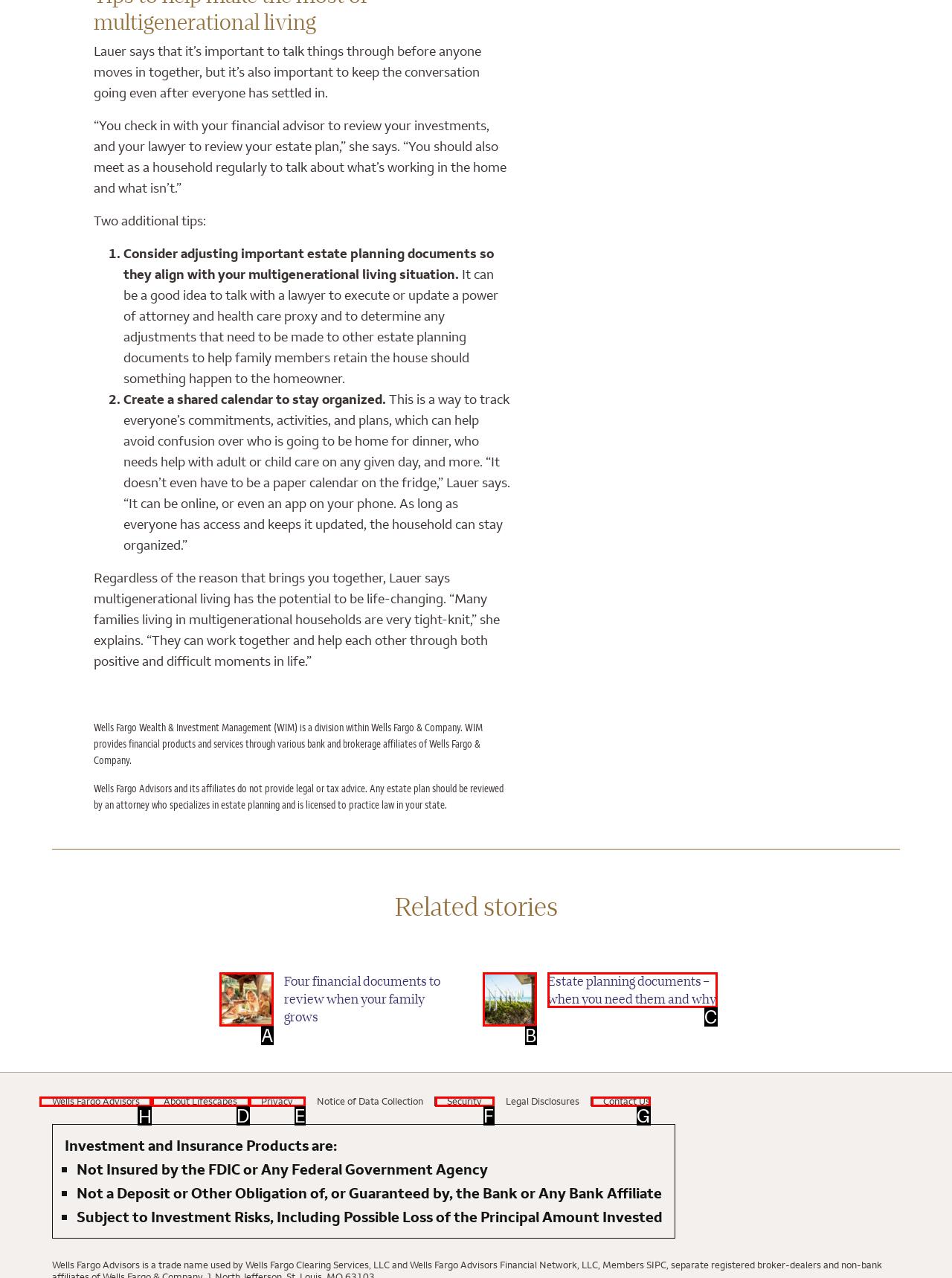Tell me which one HTML element I should click to complete the following task: Click on the 'Log In' button Answer with the option's letter from the given choices directly.

None